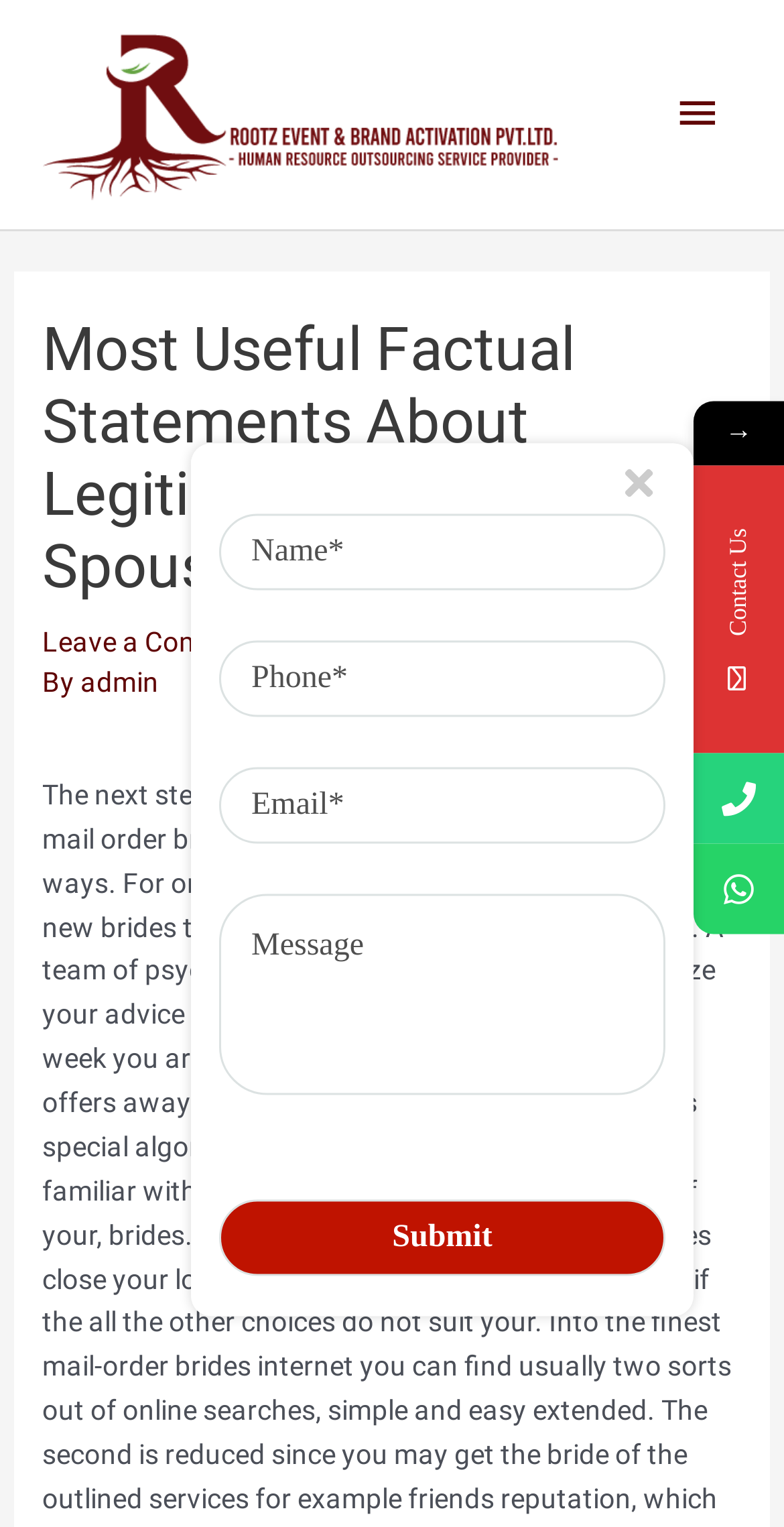Based on the image, please elaborate on the answer to the following question:
What is the function of the 'Submit' button?

The 'Submit' button is located at the bottom of the contact form and is used to submit the form data to the website. Once the required fields are filled in, users can click the 'Submit' button to send their message or inquiry to the website administrators.